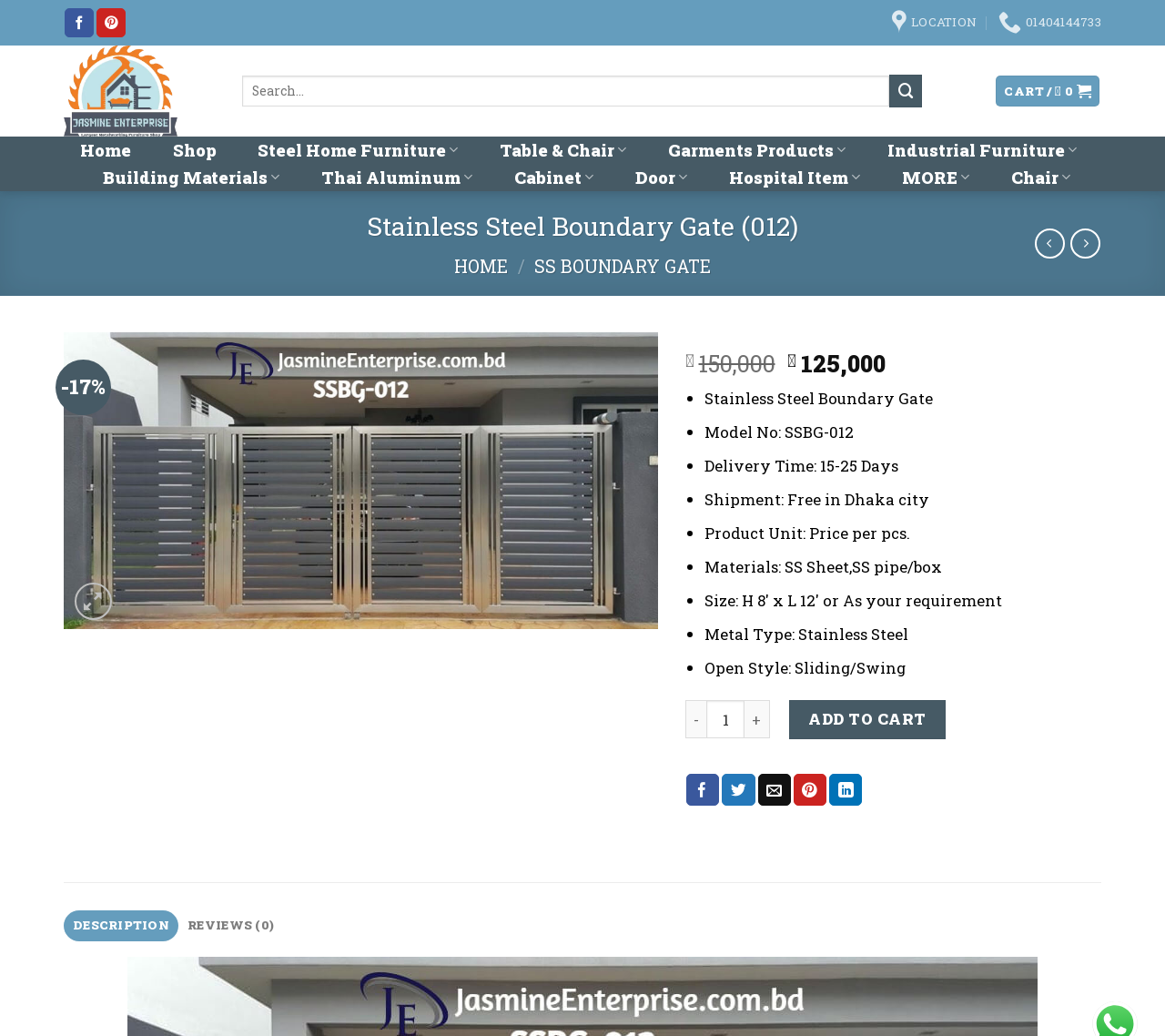What is the price unit?
Answer the question with a detailed explanation, including all necessary information.

I found the price unit by looking at the list of product details, where it says 'Product Unit: Price per pcs.'.